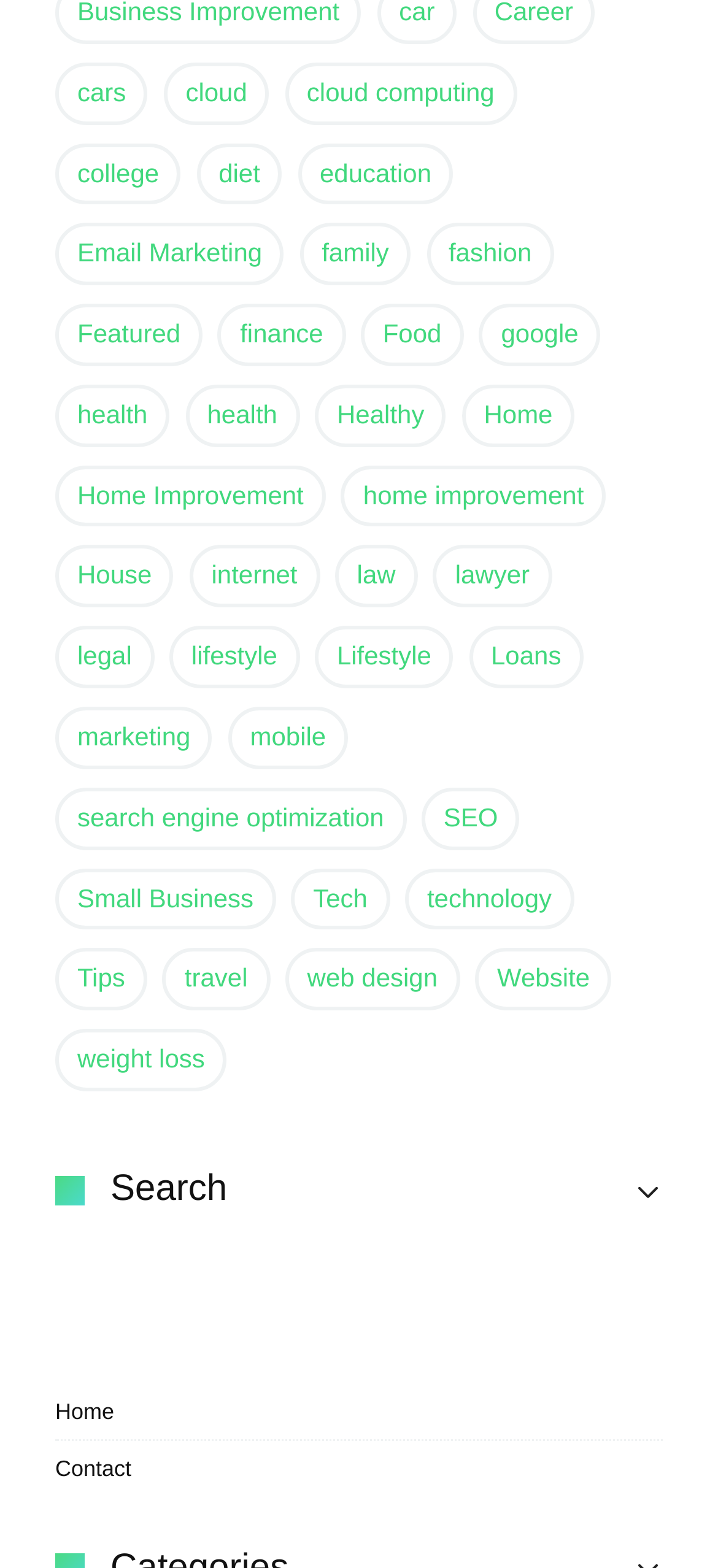How many categories are related to education?
Respond with a short answer, either a single word or a phrase, based on the image.

2